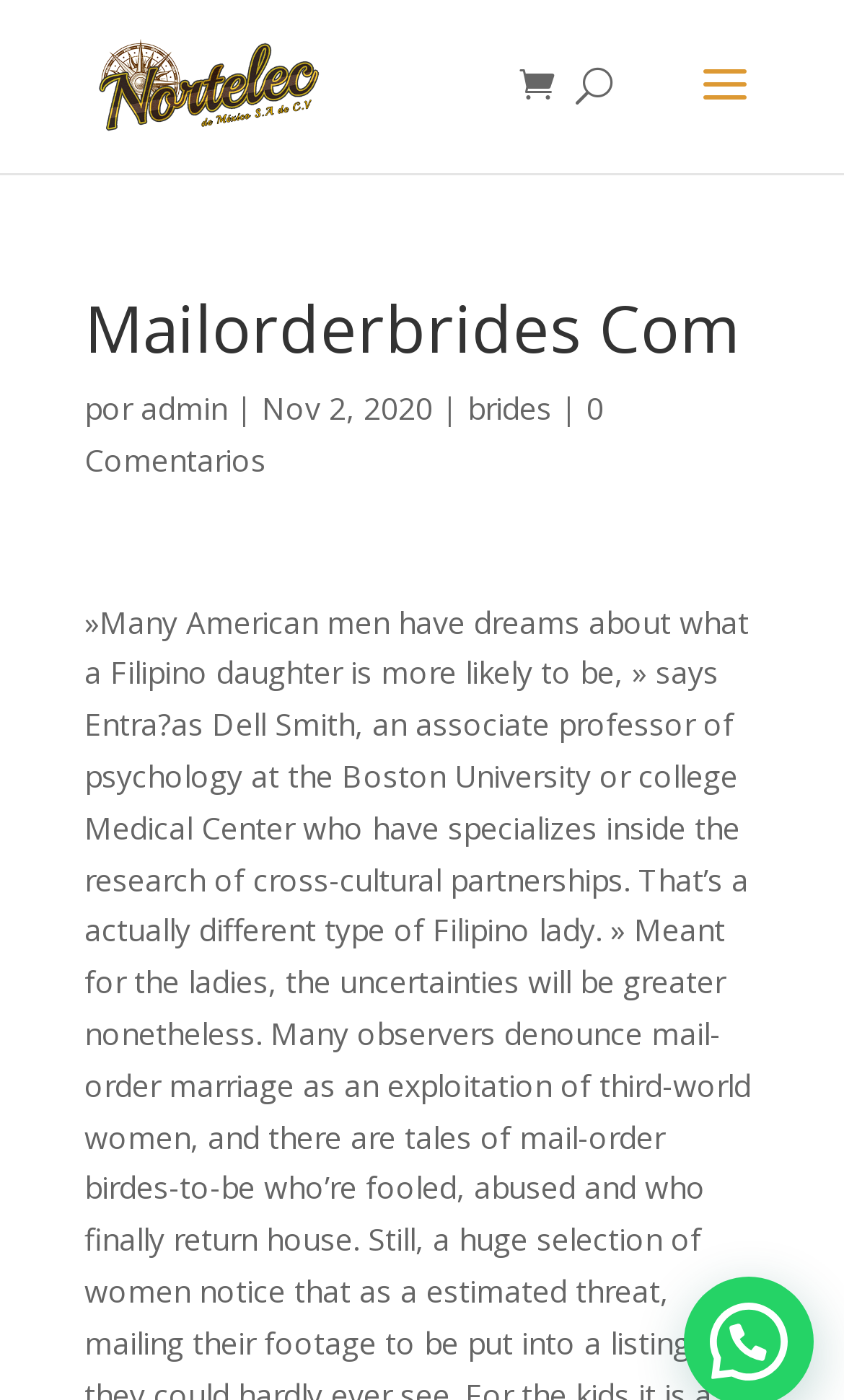Determine the bounding box for the UI element as described: "Continue reading →". The coordinates should be represented as four float numbers between 0 and 1, formatted as [left, top, right, bottom].

None